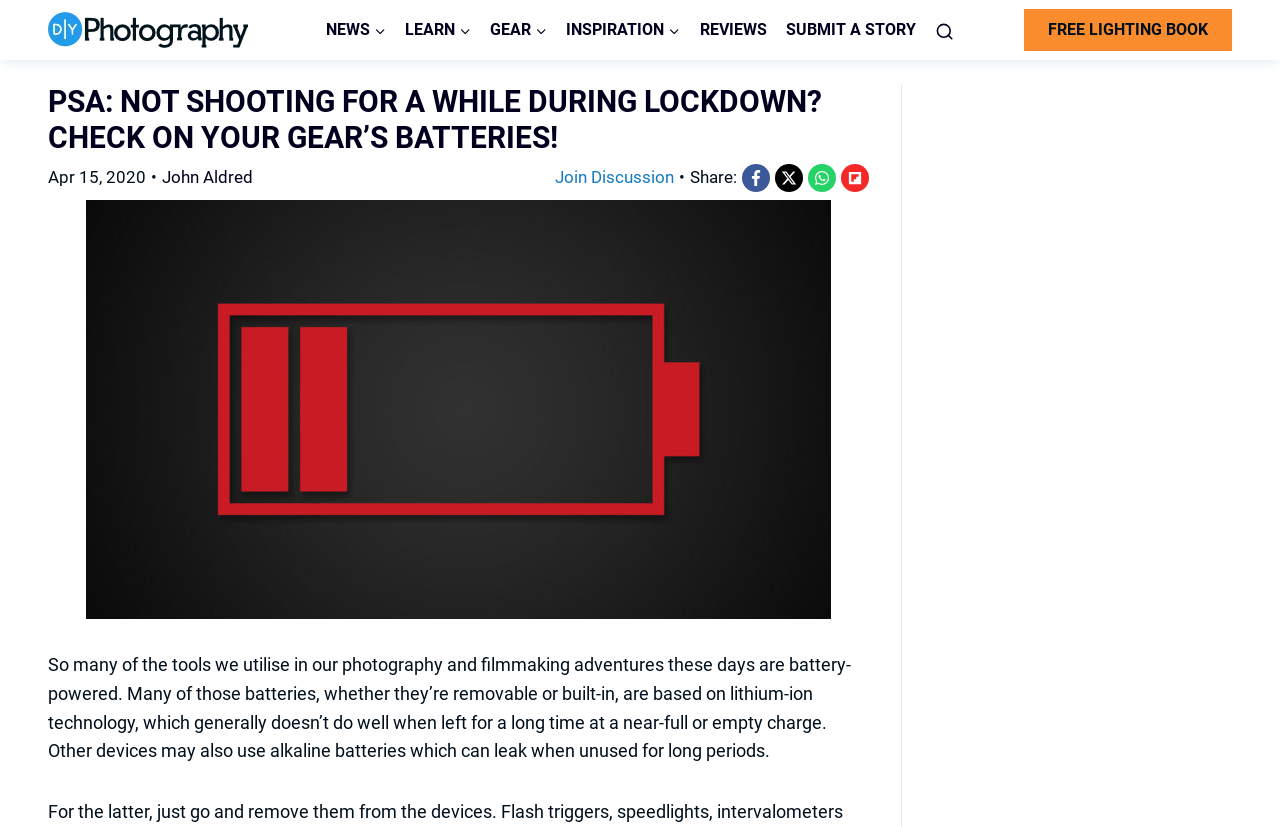Refer to the screenshot and give an in-depth answer to this question: What is the date of the article?

The date of the article is mentioned at the top of the page, below the main heading, as 'Apr 15, 2020'.